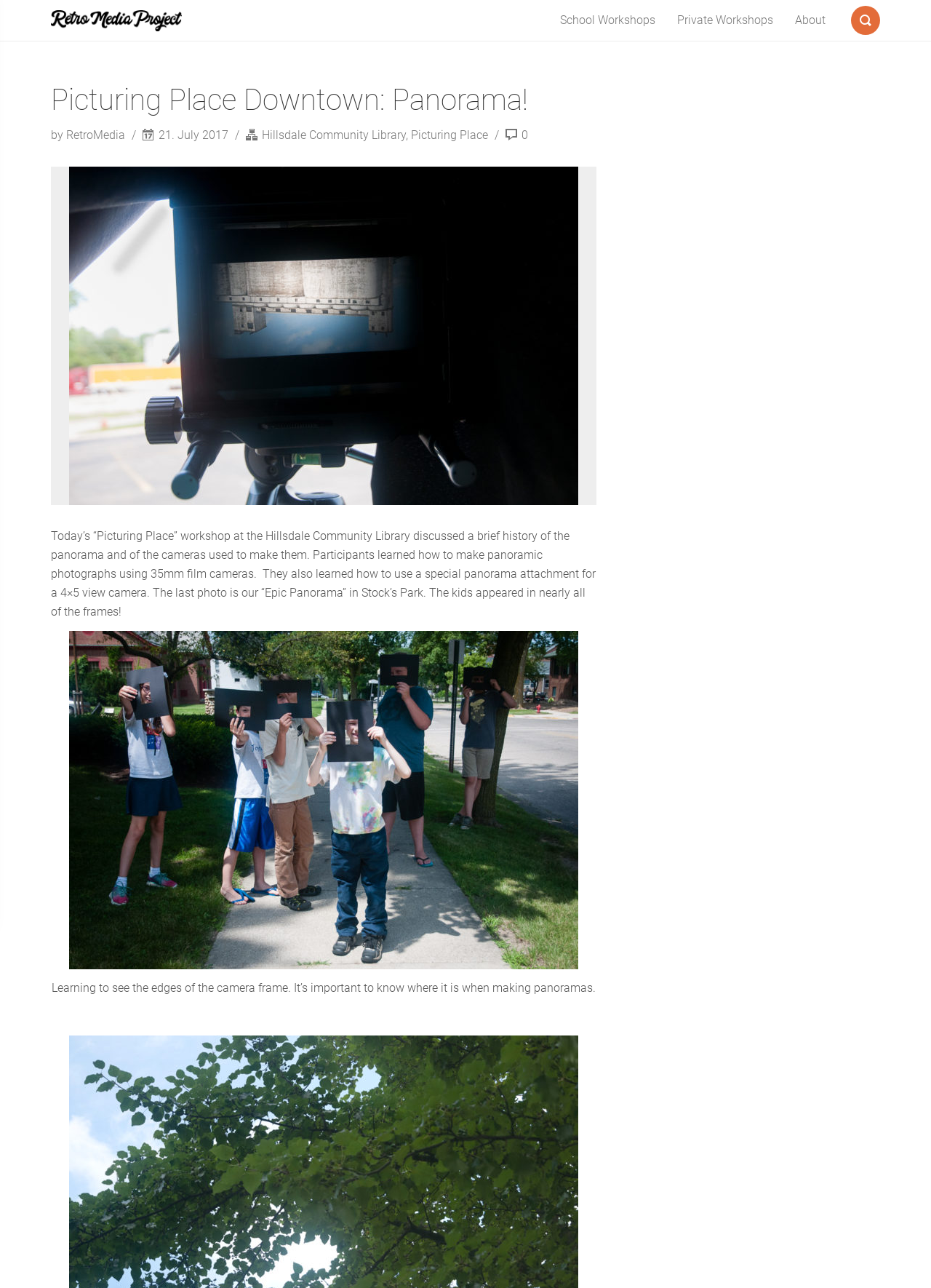Identify the bounding box coordinates of the region that should be clicked to execute the following instruction: "Search for something".

[0.914, 0.0, 0.945, 0.027]